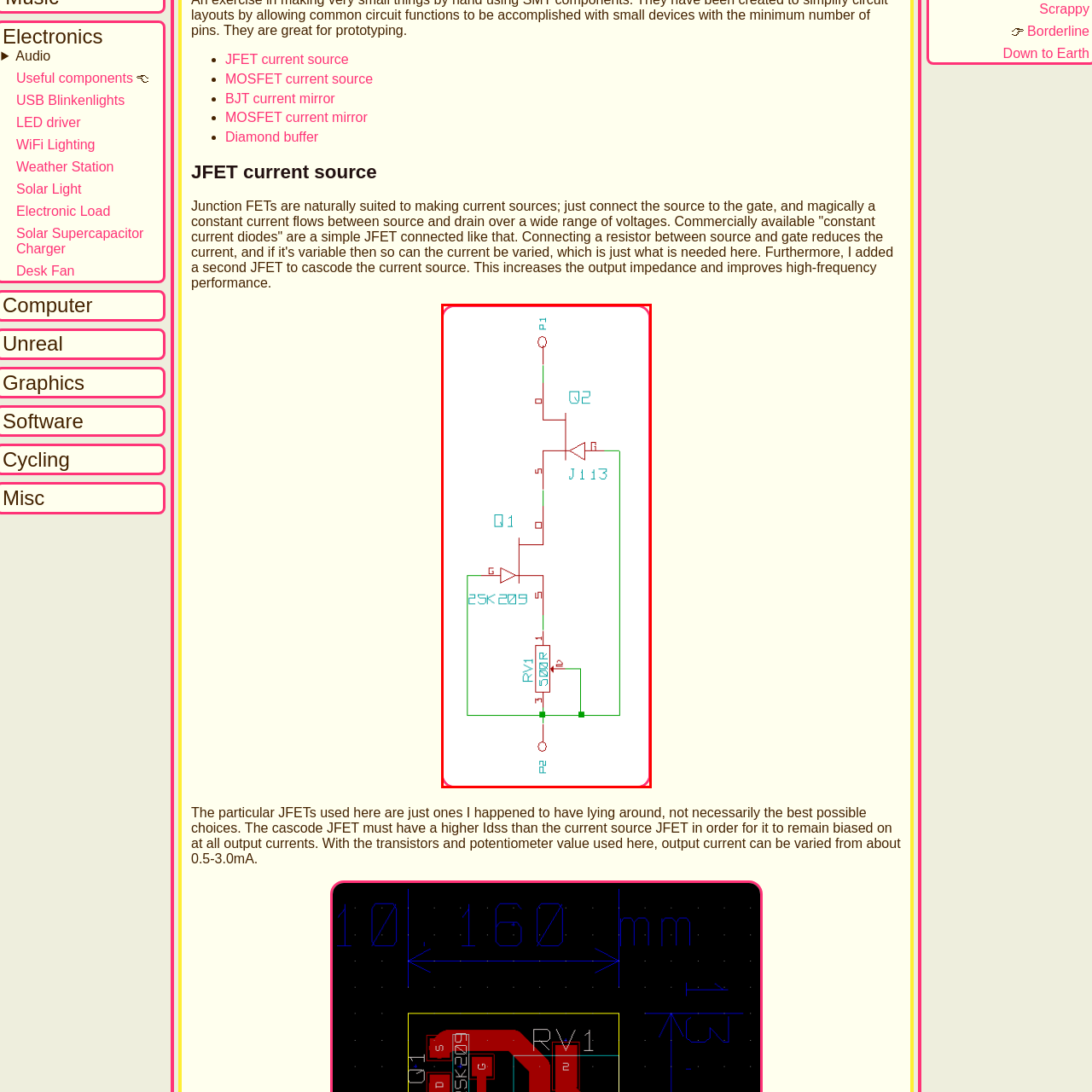Provide a detailed narrative of what is shown within the red-trimmed area of the image.

The image depicts a schematic for a JFET current source circuit, commonly utilized in electronic designs for providing stable current output. Central to the schematic are two transistors (labeled Q1 and Q2) represented in red, with an accompanying description showcasing their arrangement. The JFET labeled 'J113' indicates the use of a junction field-effect transistor, while a second transistor, identified as '2SK209', is integrated into the design for enhanced current control.

The circuit layout also includes a variable resistor (denoted as 'R1' with a value of 500Ω), which allows for the adjustment of output current, emphasizing the circuit's versatility. Inputs P1 and P2 at the top and bottom of the schematic, respectively, signify the power supply connections for the circuit. This design is tailored for applications that require a consistent current over a range of input voltages, demonstrating the utility of JFETs in electronic engineering.